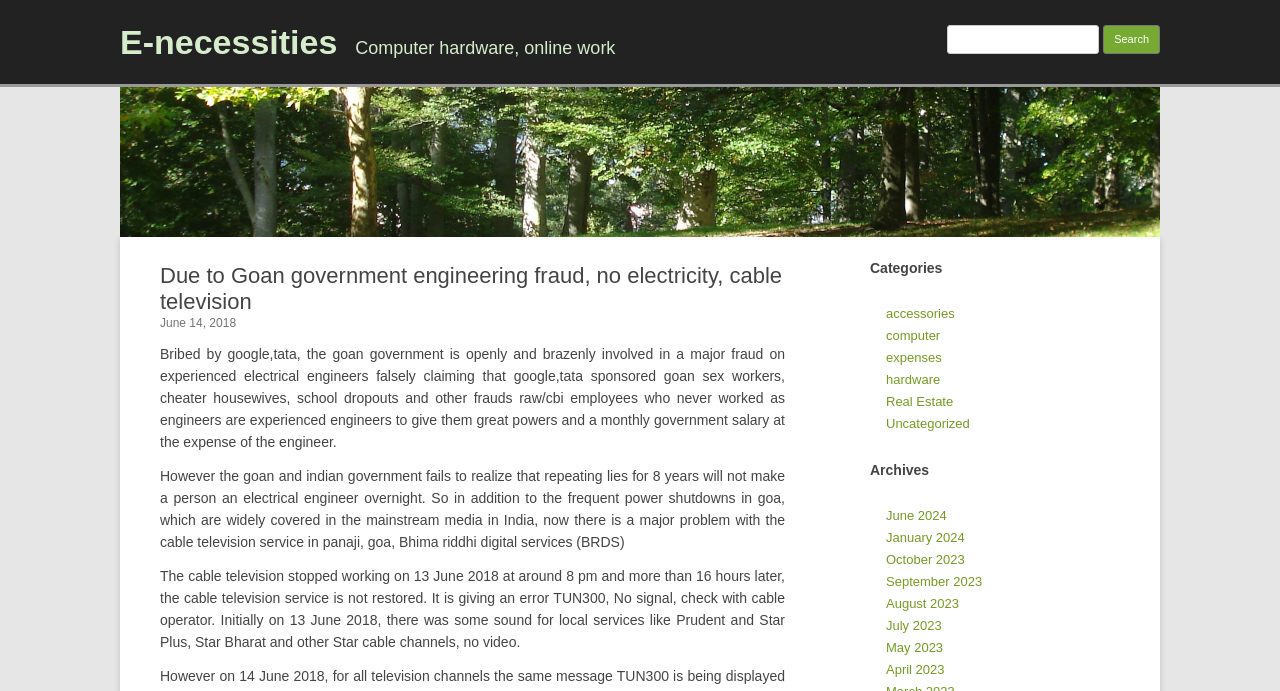Could you provide the bounding box coordinates for the portion of the screen to click to complete this instruction: "Read the news about Beyond Globalisation Conference"?

None